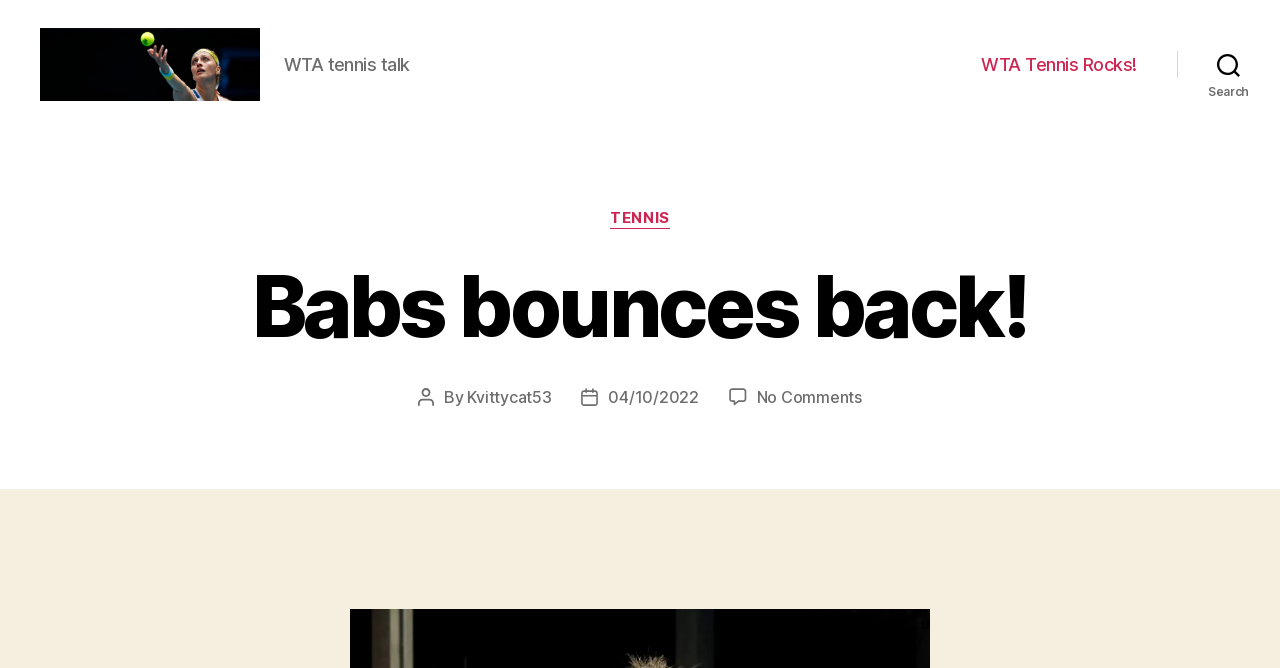Describe all significant elements and features of the webpage.

The webpage is about WTA tennis talk, specifically featuring an article titled "Babs bounces back!". At the top left, there is a link and an image with the text "WTA tennis talk". 

On the top right, there is a horizontal navigation bar with a link "WTA Tennis Rocks!". Next to it, there is a search button. 

Below the navigation bar, the main content of the webpage is divided into sections. The title "Babs bounces back!" is prominently displayed in a heading. 

Under the title, there are categories listed, including a link to "TENNIS". The author of the post, "Kvittycat53", is credited, along with the post date "04/10/2022". There is also a note indicating that there are "No Comments" on the article.